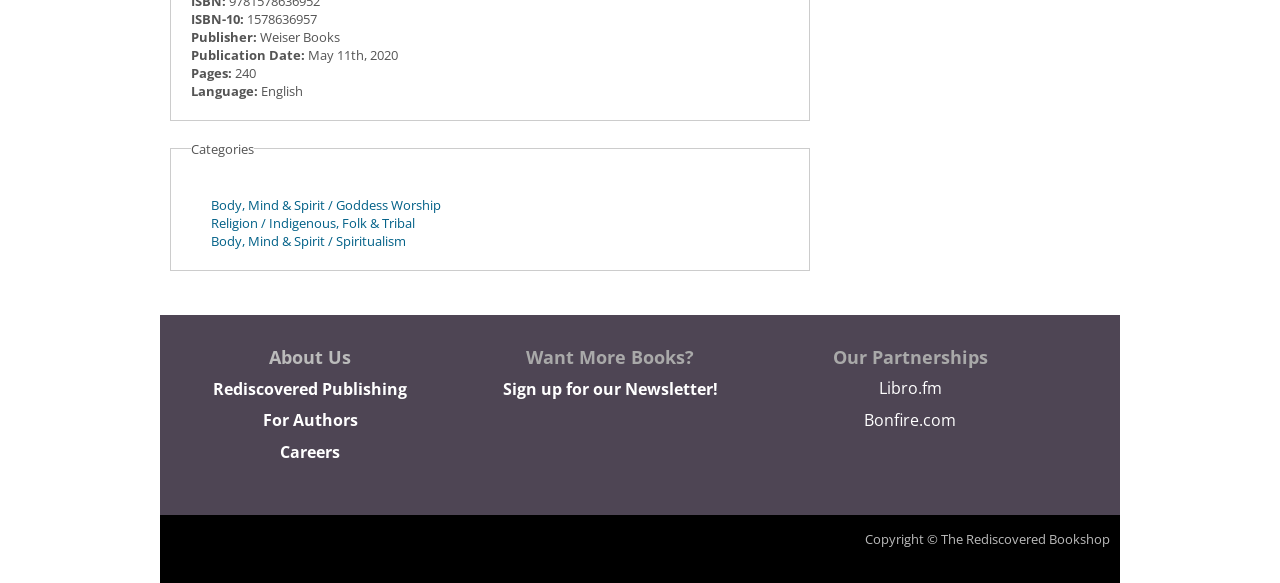What is the publication date of the book?
Answer with a single word or short phrase according to what you see in the image.

May 11th, 2020